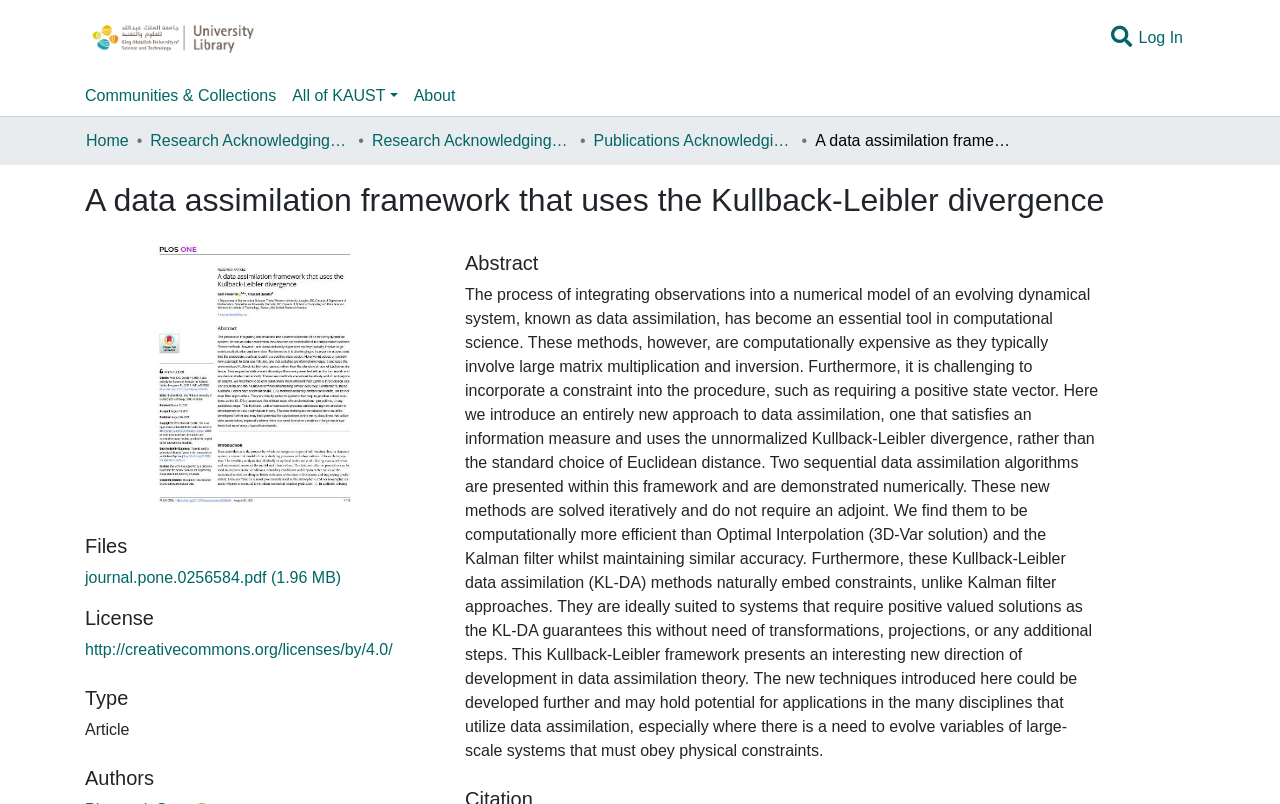Find the bounding box coordinates of the area that needs to be clicked in order to achieve the following instruction: "Search for a repository". The coordinates should be specified as four float numbers between 0 and 1, i.e., [left, top, right, bottom].

[0.863, 0.022, 0.886, 0.07]